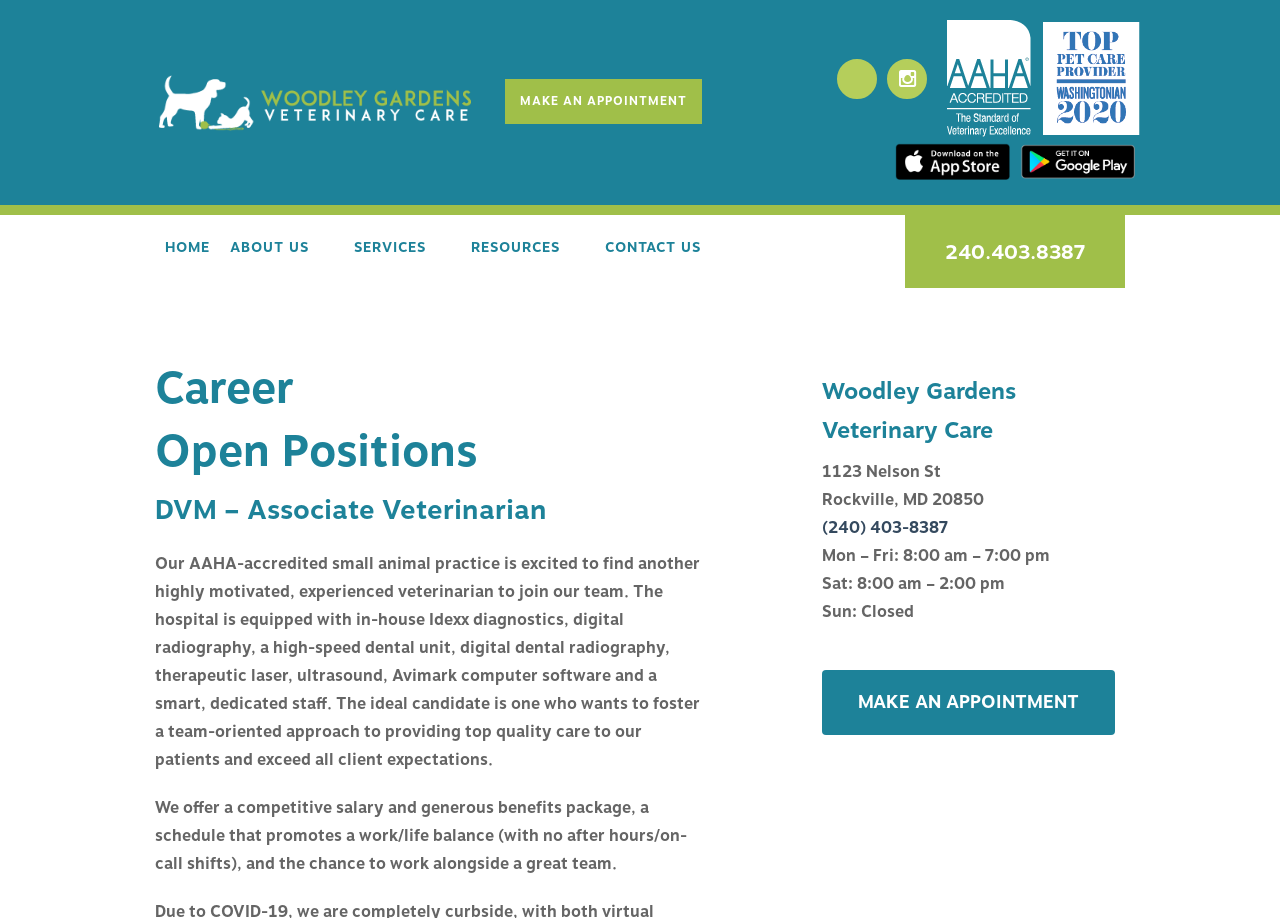Elaborate on the different components and information displayed on the webpage.

The webpage is about Woodley Gardens Veterinary Care, a veterinary clinic. At the top, there is a logo of the clinic, accompanied by a link to the clinic's homepage. Below the logo, there are several links to social media platforms, including Facebook and Instagram. 

To the right of the logo, there are two images, one representing AAHA accreditation and the other indicating that the clinic is a top pet care provider. Below these images, there are links to download the clinic's app on App Store and Google Play.

The main navigation menu is located on the left side of the page, with links to various sections, including Home, About Us, Our Team, AAHA Accreditation, Hospital Tour, Careers, Services, Resources, and Contact Us. 

The main content of the page is about a job opening for an Associate Veterinarian. The job description is headed by a title "Open Positions DVM – Associate Veterinarian" and is followed by a detailed description of the job requirements and benefits. The job description is divided into two paragraphs, with the first paragraph describing the clinic's facilities and the ideal candidate, and the second paragraph outlining the salary and benefits package.

On the right side of the page, there is a complementary section with the clinic's contact information, including address, phone number, and business hours. There is also a link to make an appointment.